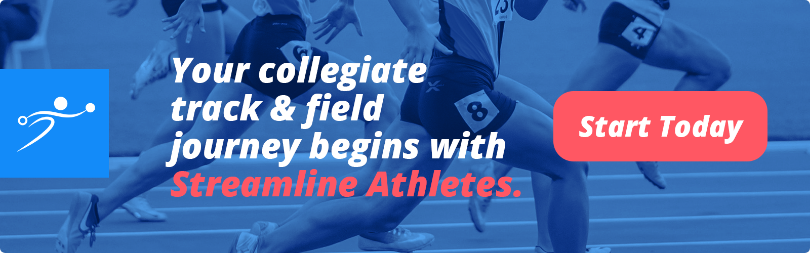Provide a comprehensive description of the image.

The image features an engaging promotional banner from Streamline Athletes, showcasing the excitement of pursuing a collegiate track and field journey. The background captures a dynamic moment in athletics, with athletes captured mid-race, highlighting speed and competition. On the left, there's a vibrant blue logo symbolizing athleticism, while the right side presents a bold call-to-action that reads, "Start Today" in contrasting red font. Above the logo and call-to-action, the text emphasizes that your collegiate track and field journey begins with Streamline Athletes, inviting aspiring athletes to take the next step in their academic and athletic careers. This visually striking design effectively communicates motivation and encouragement for those looking to excel in their sport.